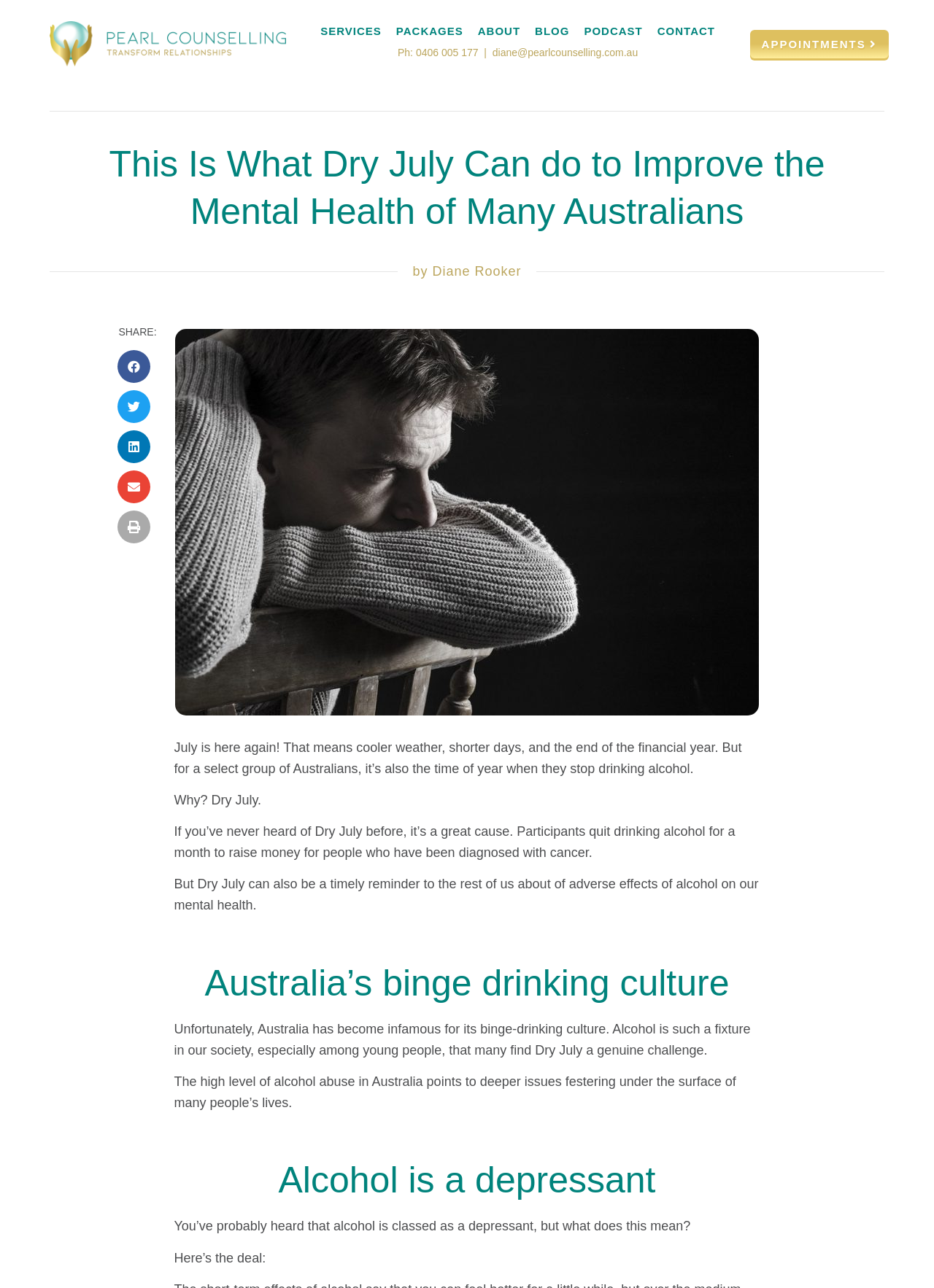How many social media sharing options are available?
Give a detailed explanation using the information visible in the image.

I counted the number of social media sharing buttons, which are 'Share on facebook', 'Share on twitter', 'Share on linkedin', 'Share on email', and 'Share on print'.